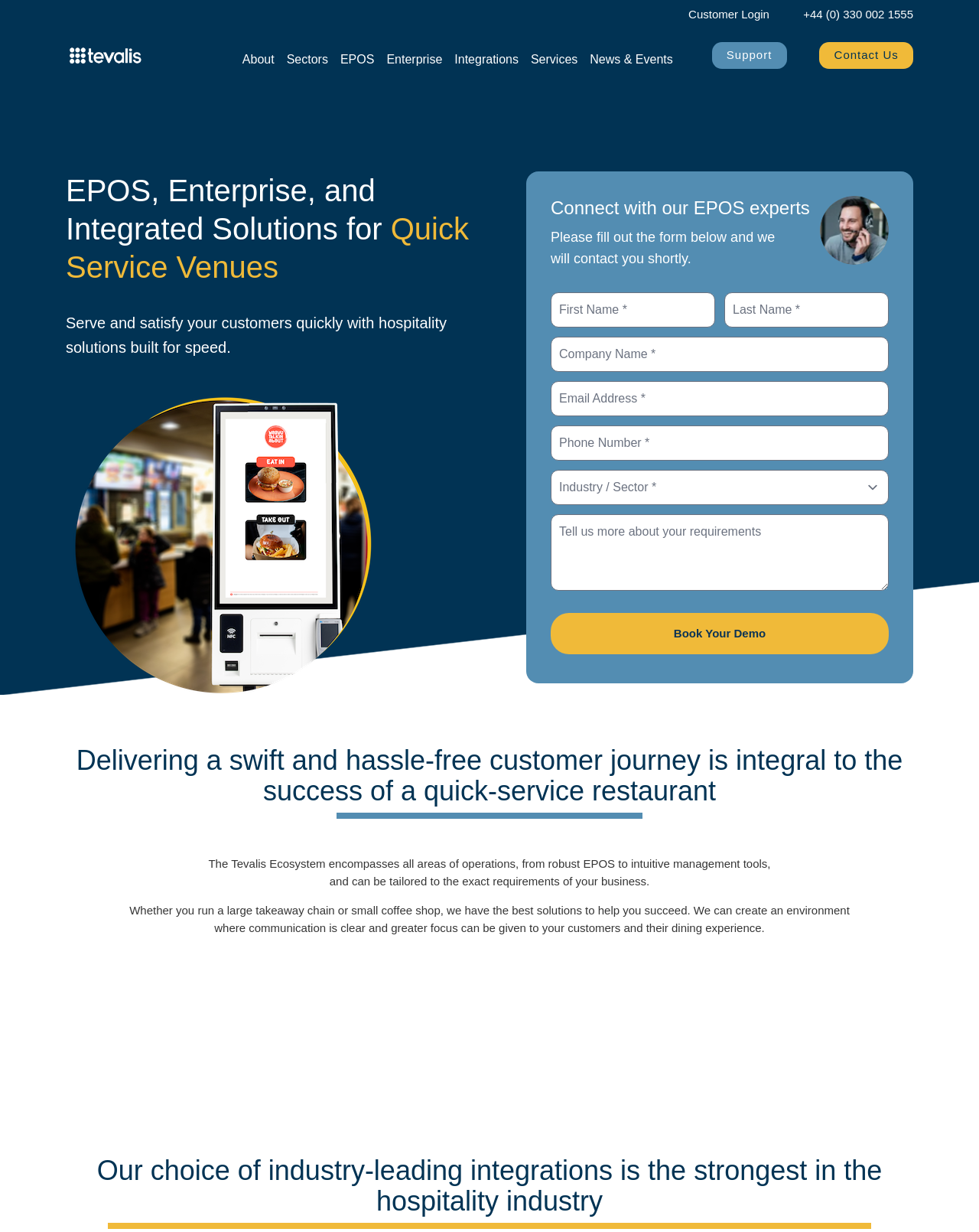Please provide a one-word or short phrase answer to the question:
How many integrated partners does Tevalis have?

150